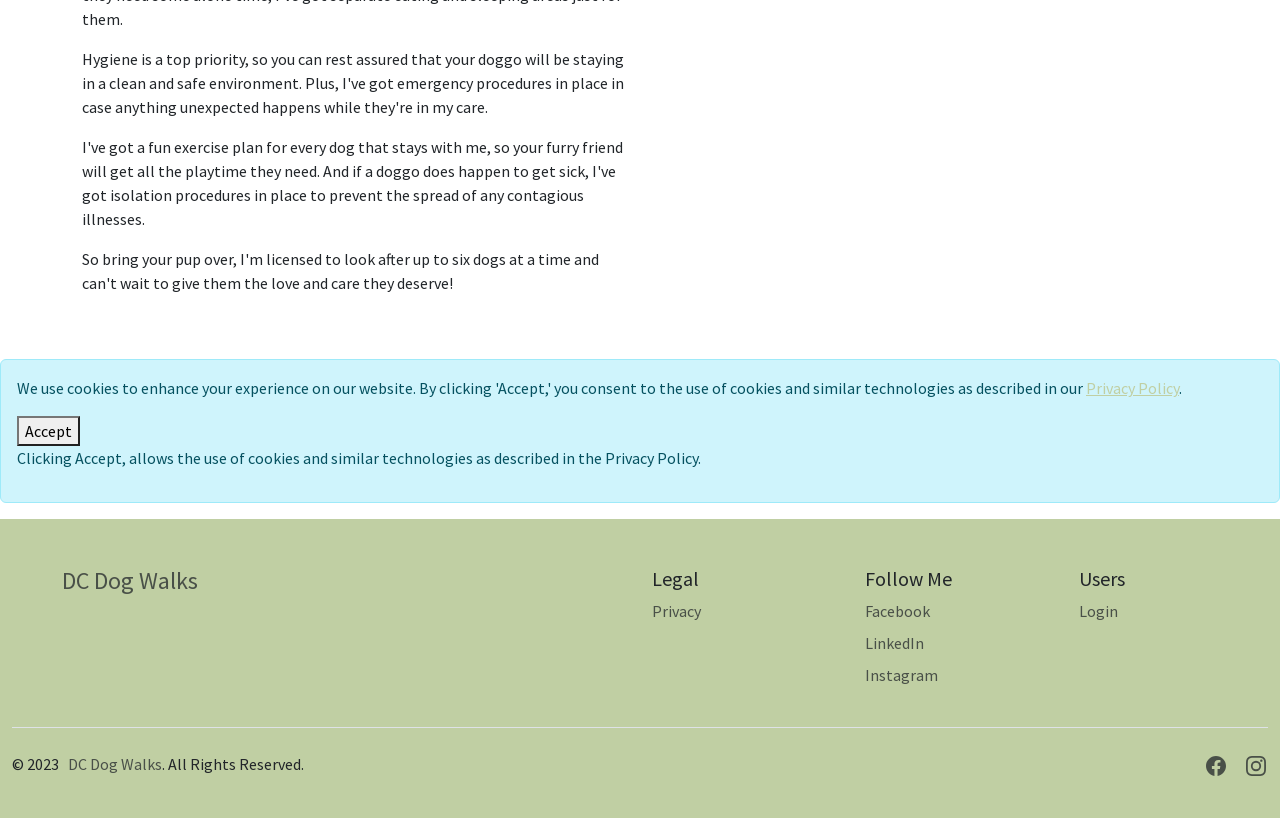Please locate the bounding box coordinates of the element that needs to be clicked to achieve the following instruction: "View the Facebook page". The coordinates should be four float numbers between 0 and 1, i.e., [left, top, right, bottom].

[0.941, 0.922, 0.959, 0.947]